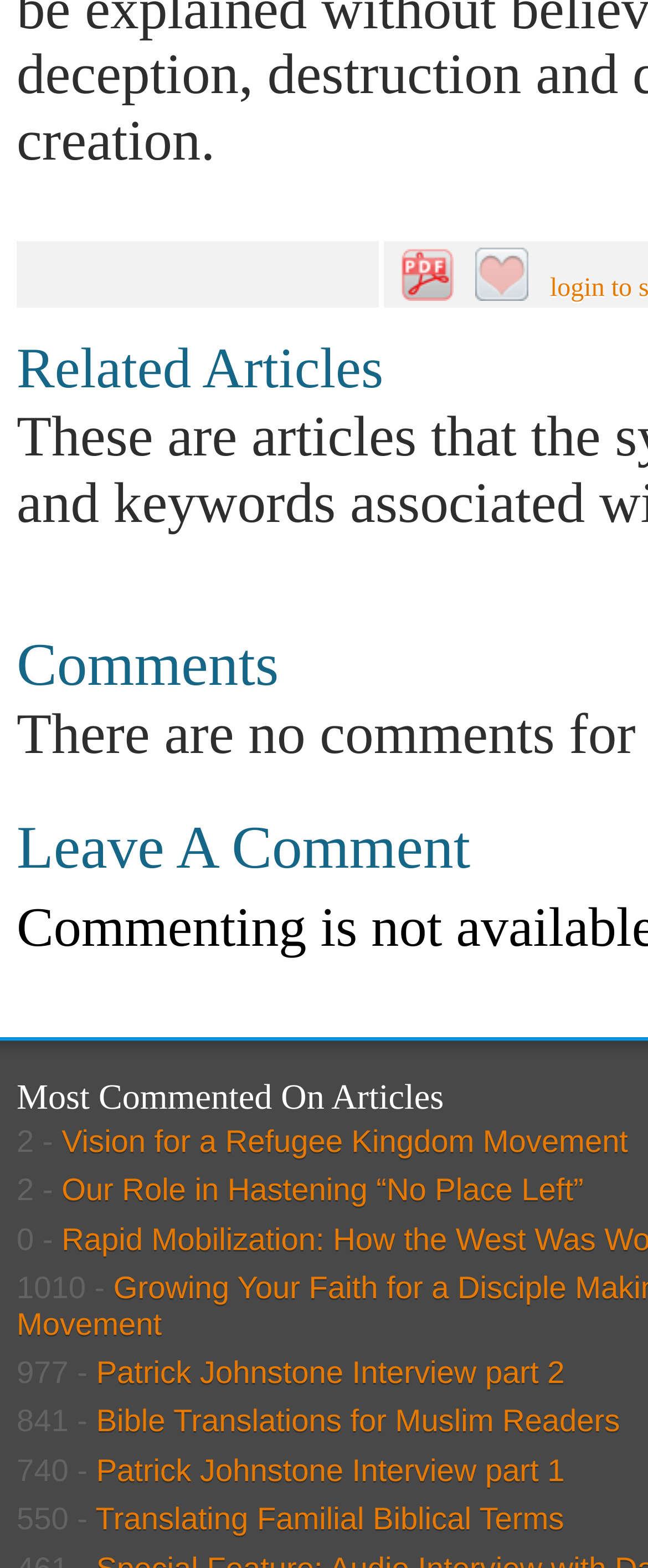Determine the bounding box coordinates for the UI element described. Format the coordinates as (top-left x, top-left y, bottom-right x, bottom-right y) and ensure all values are between 0 and 1. Element description: Patrick Johnstone Interview part 1

[0.148, 0.926, 0.871, 0.948]